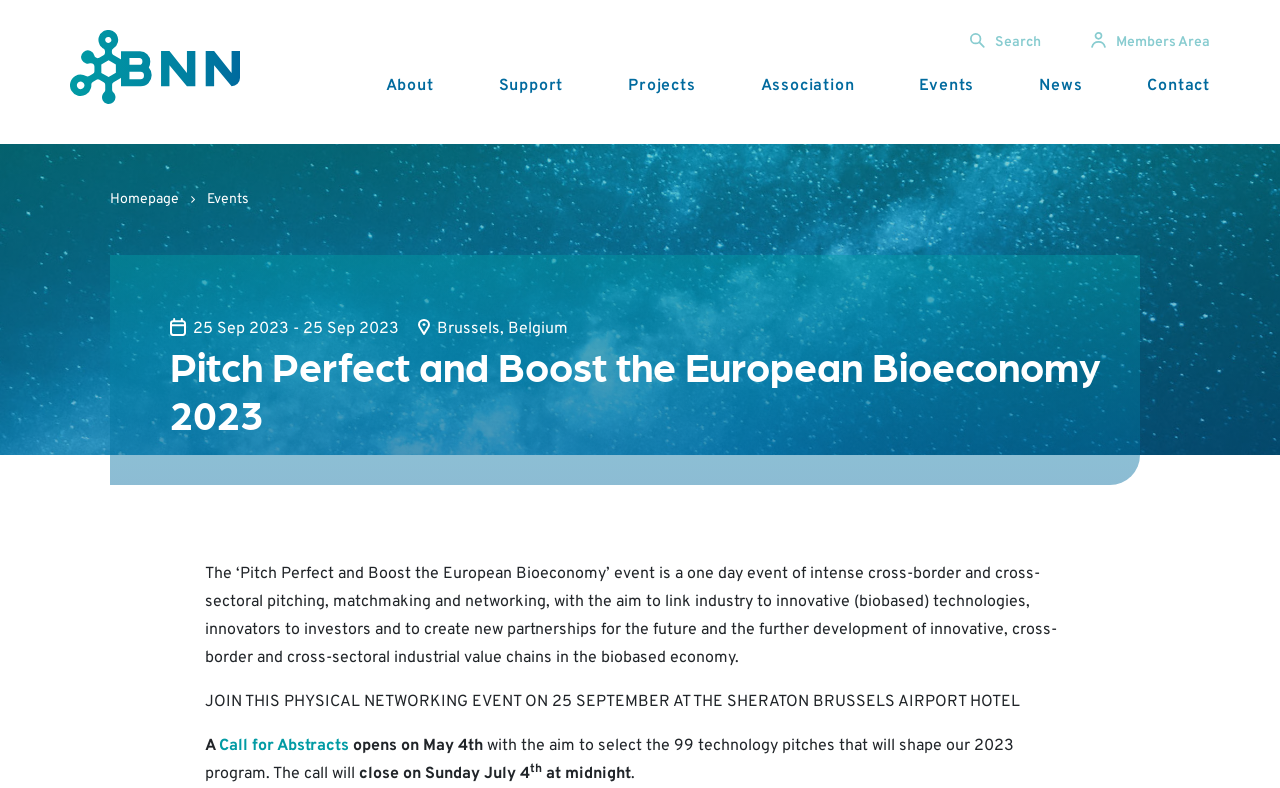Reply to the question with a single word or phrase:
What is the purpose of the event?

Link industry to innovative technologies